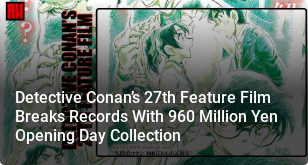Describe the scene depicted in the image with great detail.

The image showcases promotional artwork for "Detective Conan's 27th Feature Film," highlighting its significant achievement in the box office. The film has made a remarkable impact, breaking records with a stunning opening day collection of 960 million yen. This accomplishment symbolizes the enduring popularity and appeal of the Detective Conan franchise, captivating audiences with its intriguing mysteries and beloved characters. The artwork features a stylized design consistent with the series' aesthetic, emphasizing its connection to the iconic detective and his adventures.